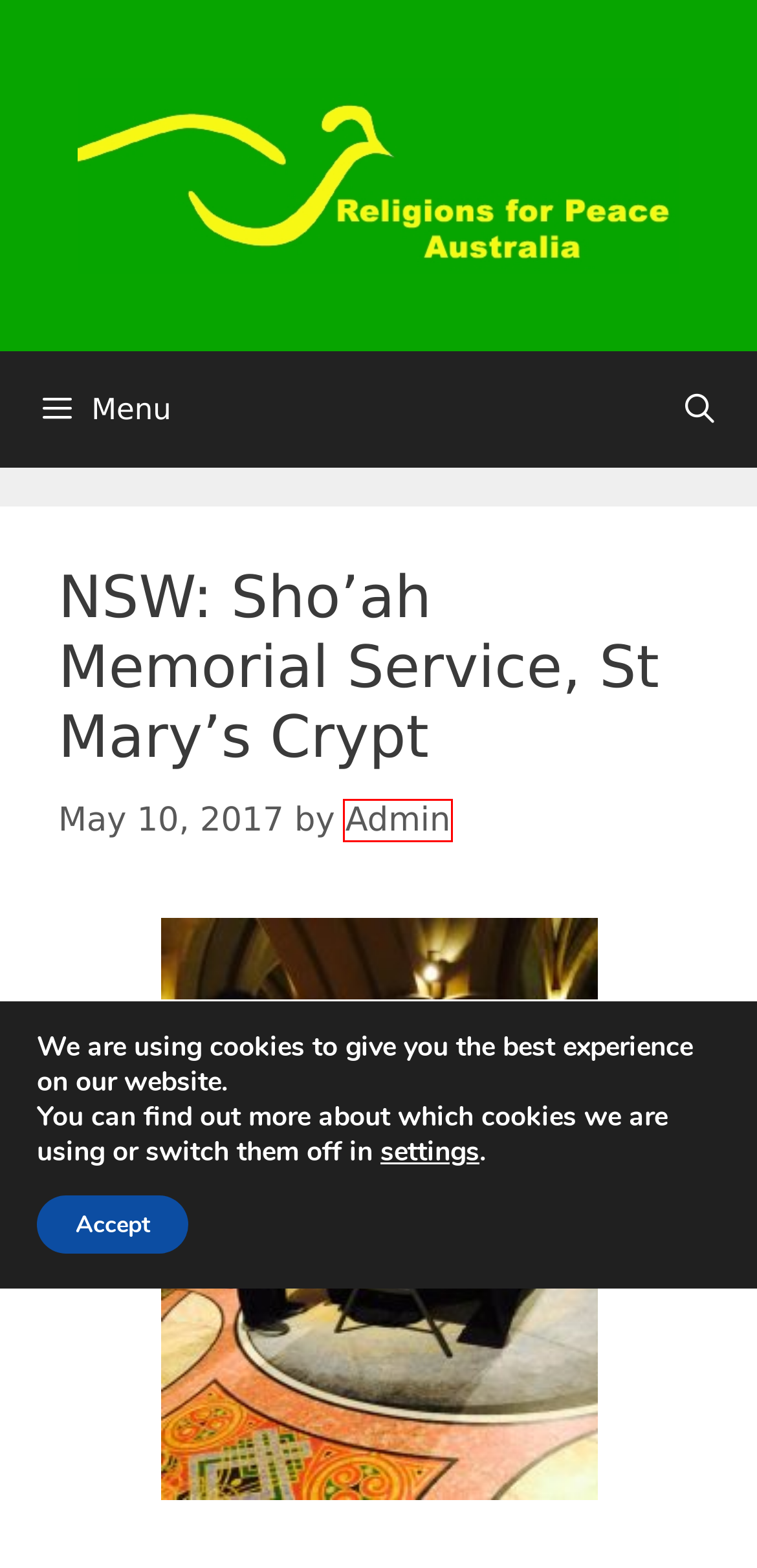You have a screenshot of a webpage with a red rectangle bounding box around a UI element. Choose the best description that matches the new page after clicking the element within the bounding box. The candidate descriptions are:
A. Terms and Conditions – Religions for Peace Australia
B. Religions for Peace Australia
C. Shoah Memorial Service – Religions for Peace Australia
D. New South Wales – Religions for Peace Australia
E. Racism: Community Reporting Tool – Religions for Peace Australia
F. The Vatican, Black Holes, and the Big Bang – Religions for Peace Australia
G. Privacy Policy – Religions for Peace Australia
H. The Voice – Religions for Peace Australia

B